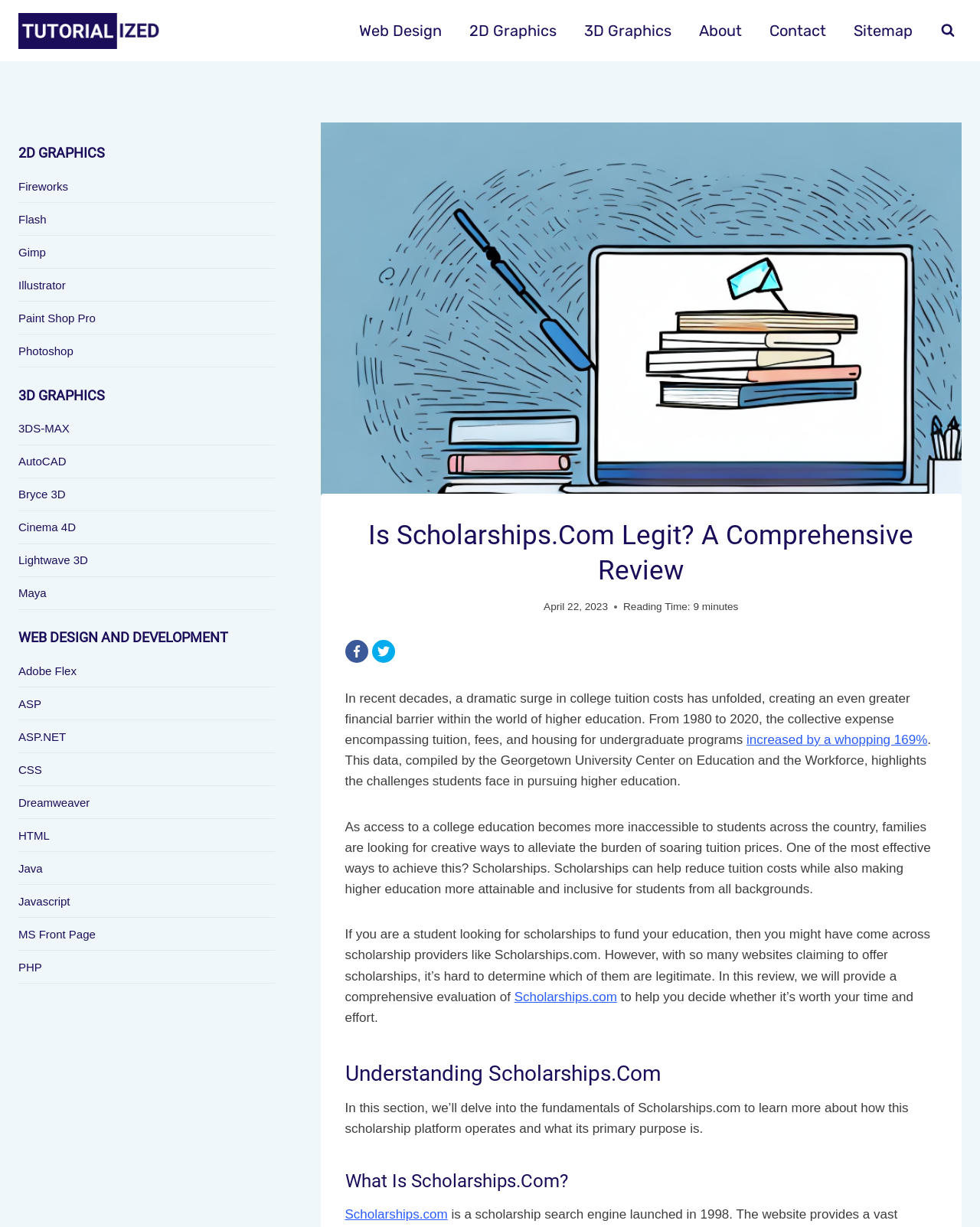Can you pinpoint the bounding box coordinates for the clickable element required for this instruction: "View Search Form"? The coordinates should be four float numbers between 0 and 1, i.e., [left, top, right, bottom].

[0.953, 0.014, 0.981, 0.036]